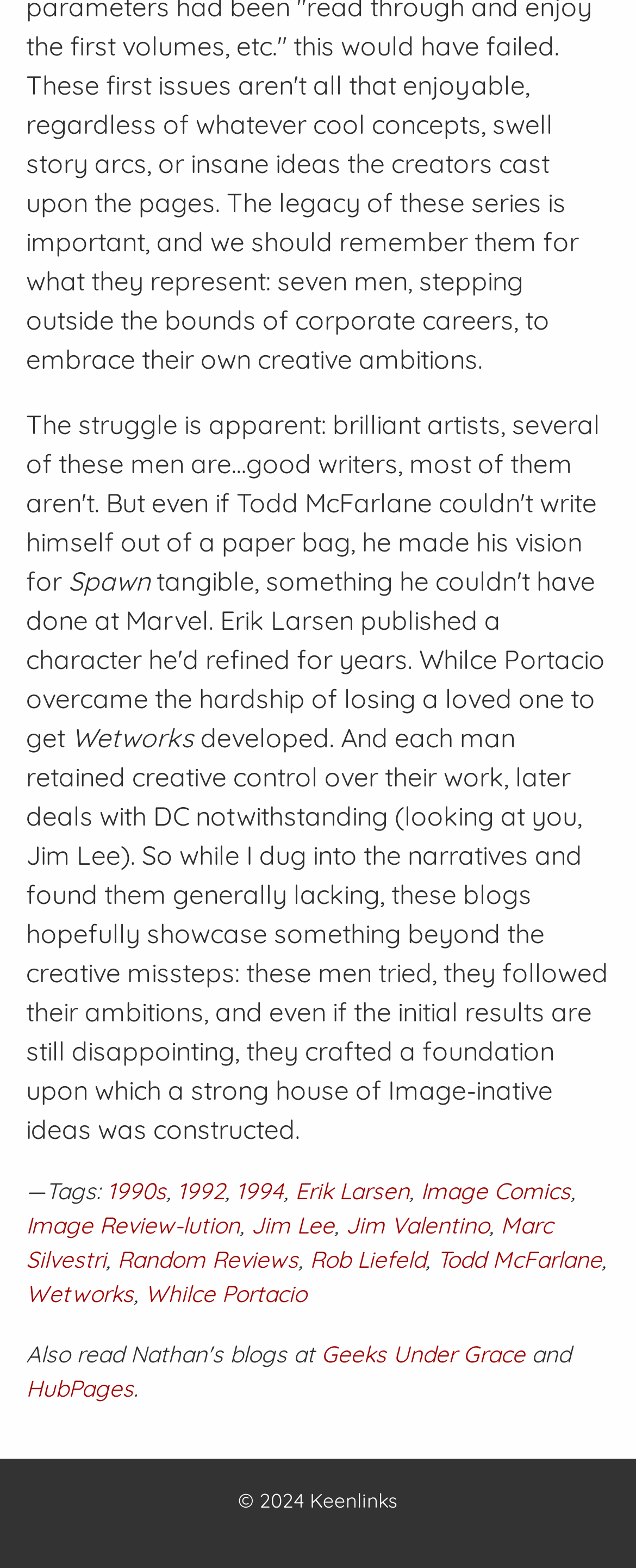Determine the bounding box for the described HTML element: "Geeks Under Grace". Ensure the coordinates are four float numbers between 0 and 1 in the format [left, top, right, bottom].

[0.505, 0.854, 0.826, 0.873]